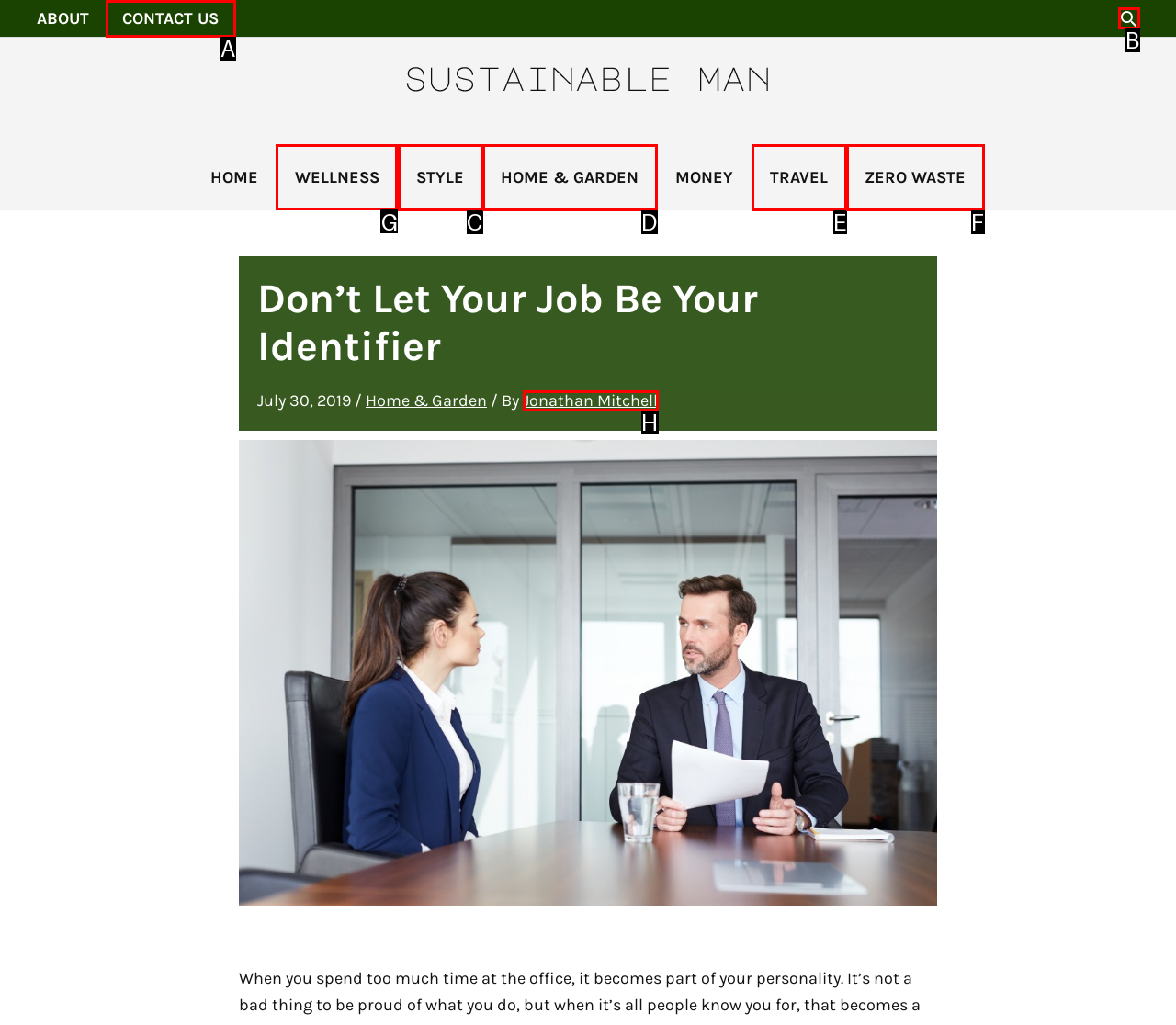To complete the task: read wellness articles, select the appropriate UI element to click. Respond with the letter of the correct option from the given choices.

G